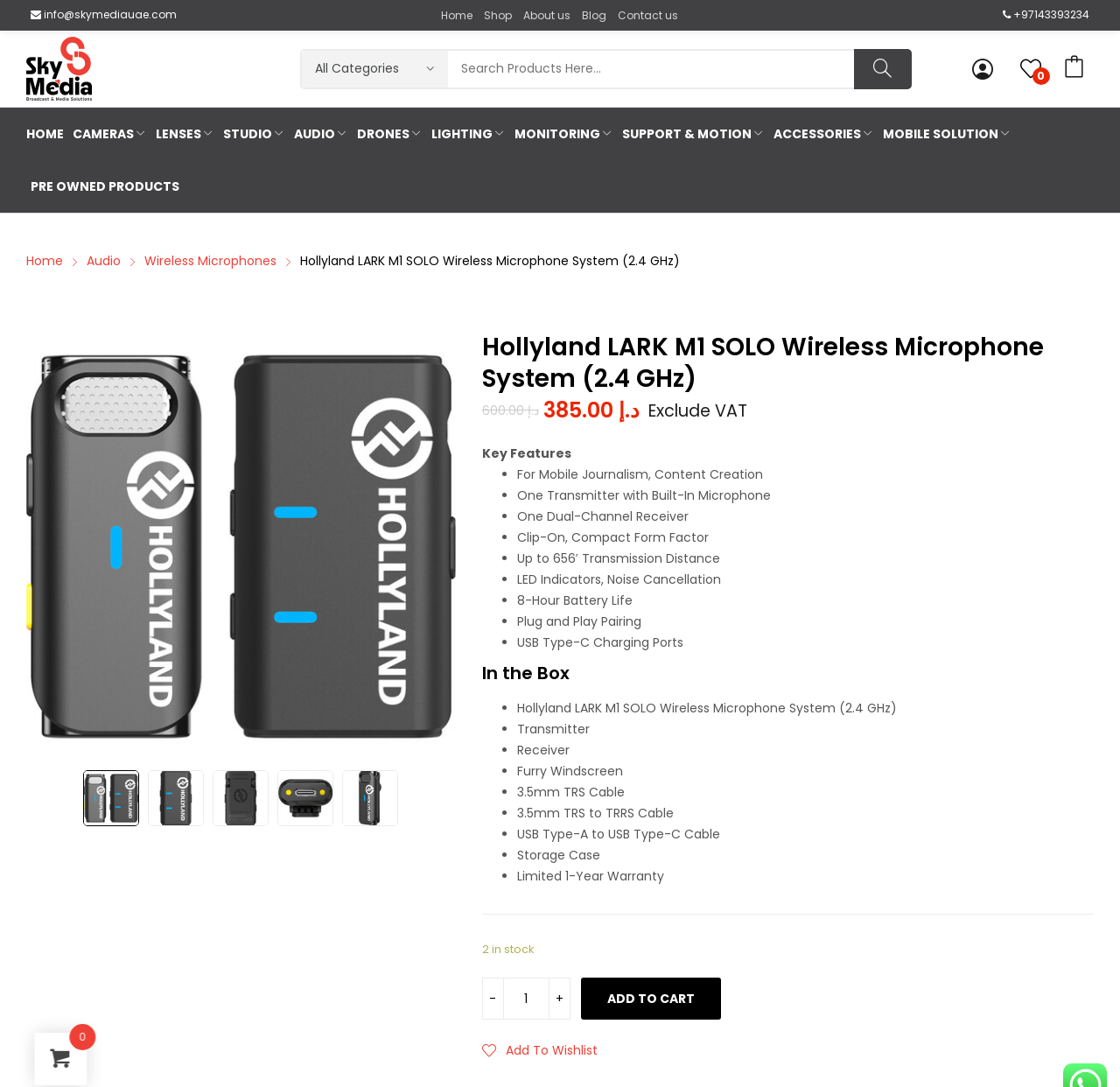Generate a comprehensive description of the contents of the webpage.

This webpage is about SKYMEDIA, a company that sells various products related to mobile journalism, content creation, and audio-visual equipment. At the top of the page, there is a navigation menu with links to "Home", "Shop", "About us", "Blog", and "Contact us". On the top-right corner, there is a search bar with a combobox and a button. Below the navigation menu, there is a logo of SKYMEDIA with an image and a link.

The main content of the page is divided into several sections. The first section is a list of categories, including "CAMERAS", "LENSES", "STUDIO", "AUDIO", "DRONES", and "LIGHTING". Each category has a list of subcategories, such as "DSLR And Mirrorless Cameras" under "CAMERAS", and "Sony" under "LENSES". These subcategories are listed horizontally, with each item positioned next to the other.

Below the categories section, there is a section that appears to be a product description, with a title "Hollyland LARK M1 SOLO Wireless Microphone System (2.4 GHz)". The product description is not explicitly stated, but based on the meta description, it seems to be a wireless microphone system with features such as a built-in microphone, dual-channel receiver, and up to 656' transmission distance.

On the top-right corner of the page, there is a contact information section with an email address and a phone number. There are also some social media links and a cart icon.